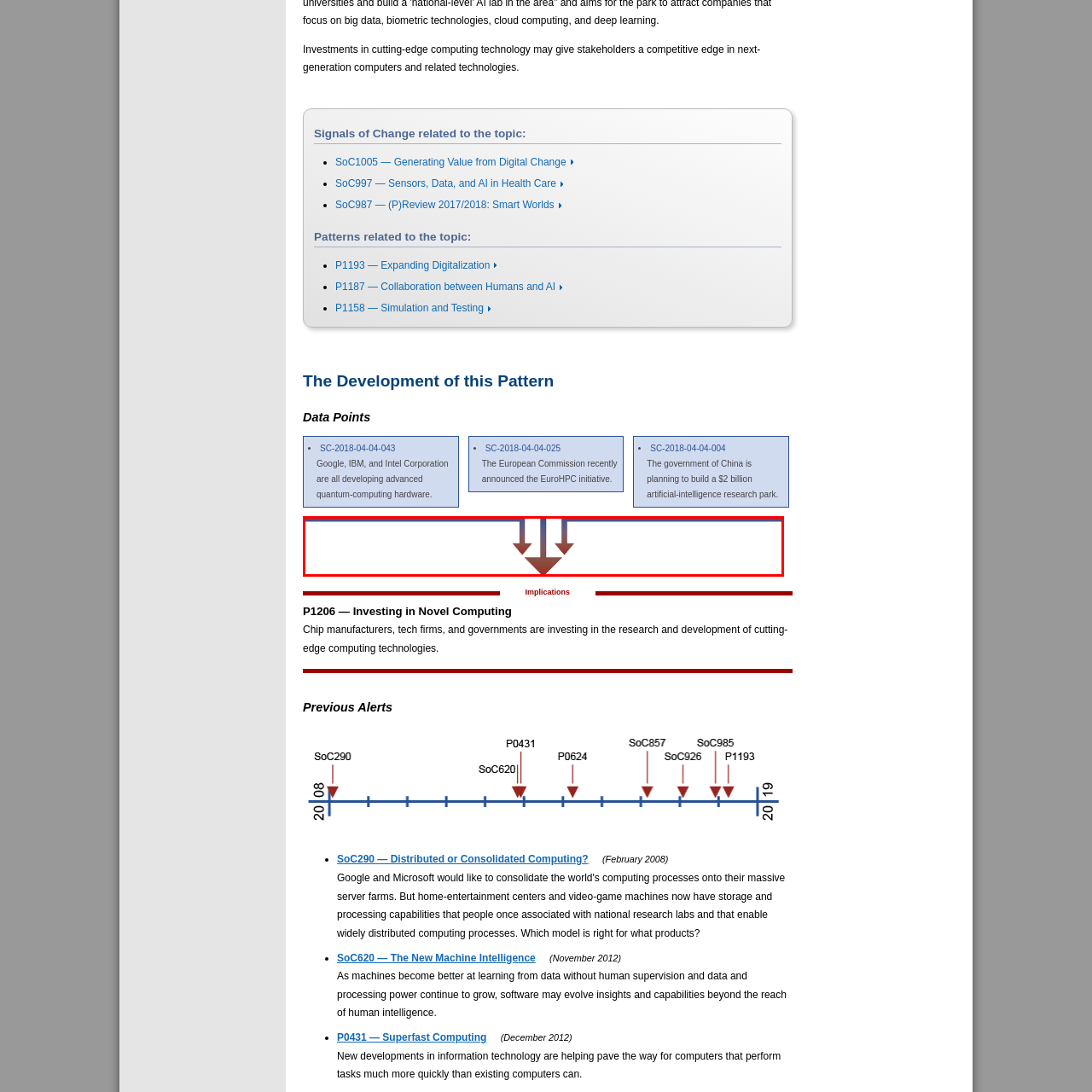Give a thorough and detailed account of the visual content inside the red-framed part of the image.

The image features an arrow figure that visually represents the progression from data points to their implications in the context of advancements in computing technology. This graphic highlights how various data points—such as investments and initiatives from notable tech companies and government bodies—contribute to significant developments in the field. The flow of the arrow symbolizes the transition and connection between empirical evidence of digital change and the broader consequences that follow, emphasizing the importance of these developments in shaping the future of technology and competitive advantages for stakeholders.